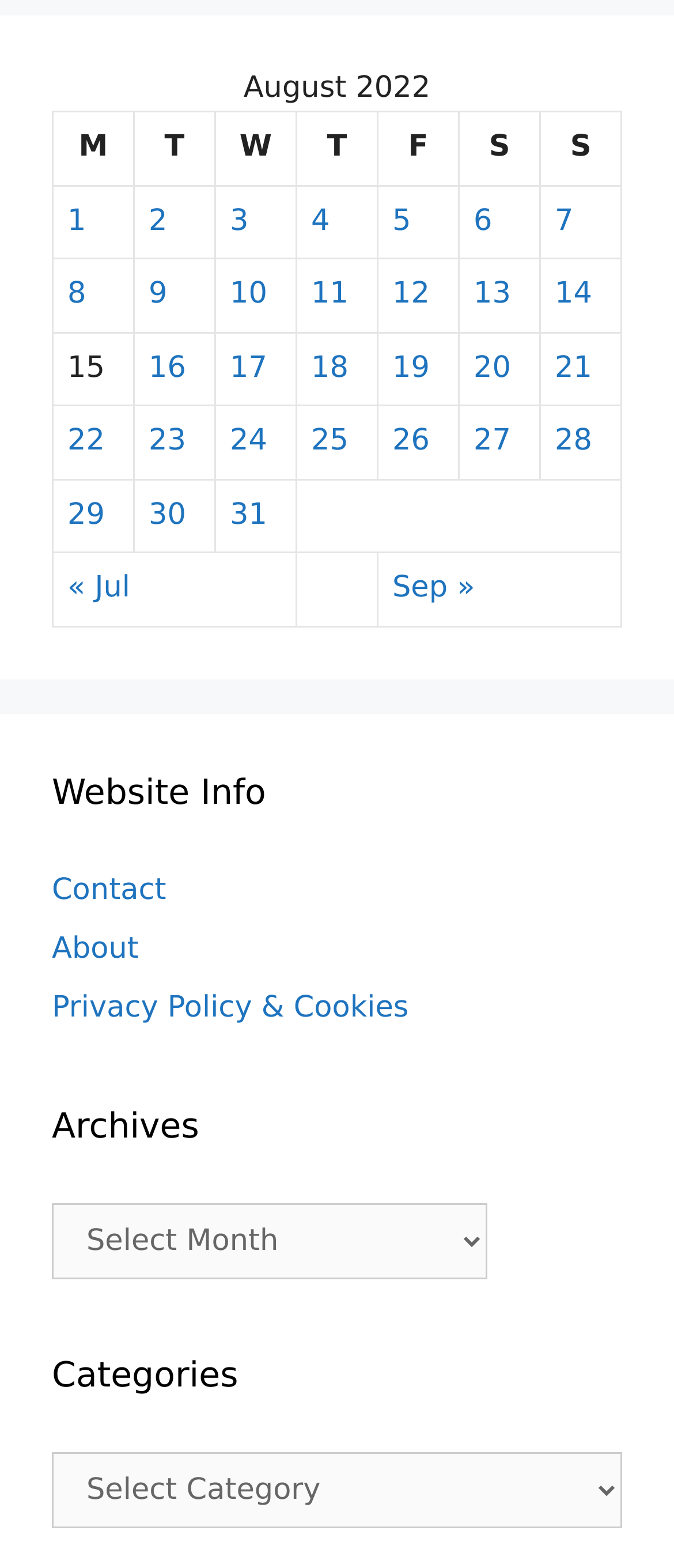Identify the bounding box coordinates of the region that needs to be clicked to carry out this instruction: "View posts published on August 1, 2022". Provide these coordinates as four float numbers ranging from 0 to 1, i.e., [left, top, right, bottom].

[0.1, 0.13, 0.128, 0.152]